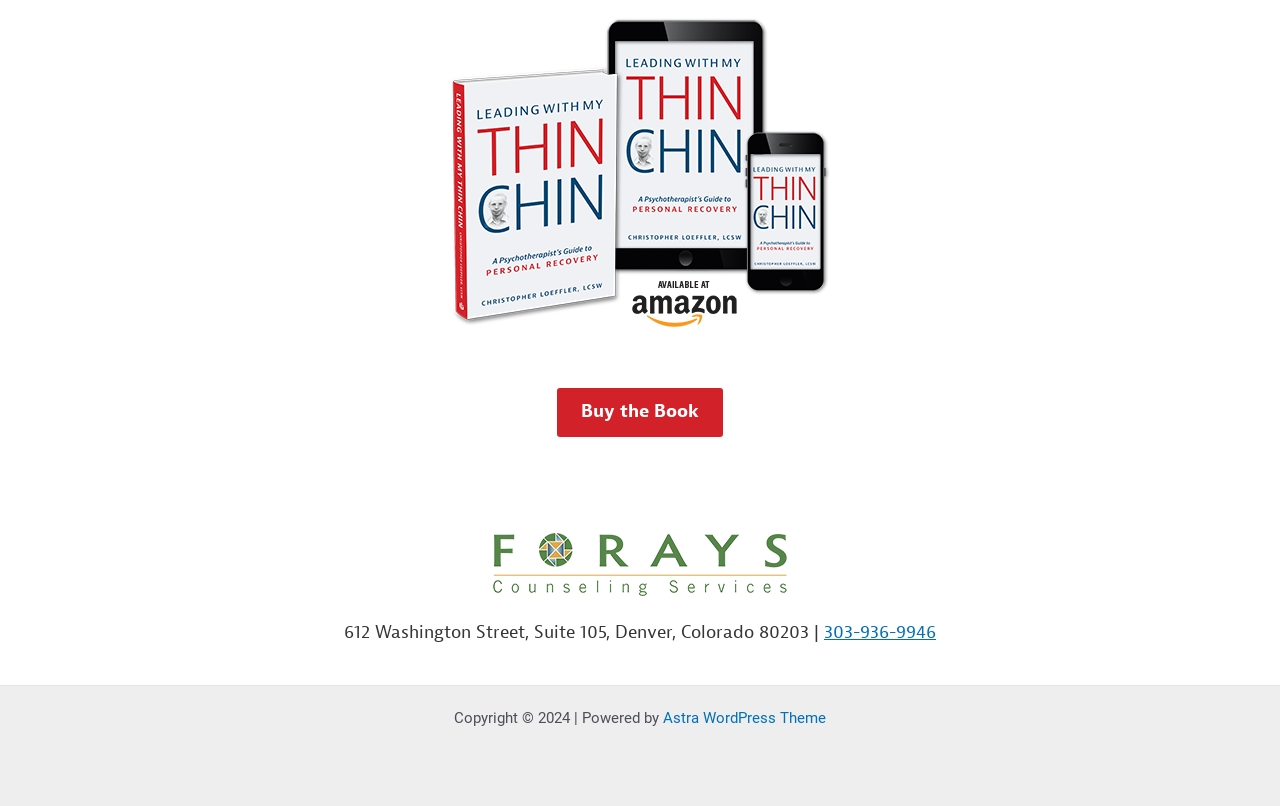Using the information in the image, could you please answer the following question in detail:
What is the theme used to power the webpage?

I found the theme information by looking at the link element with the text 'Astra WordPress Theme' which is located at the bottom of the webpage, in the copyright section.